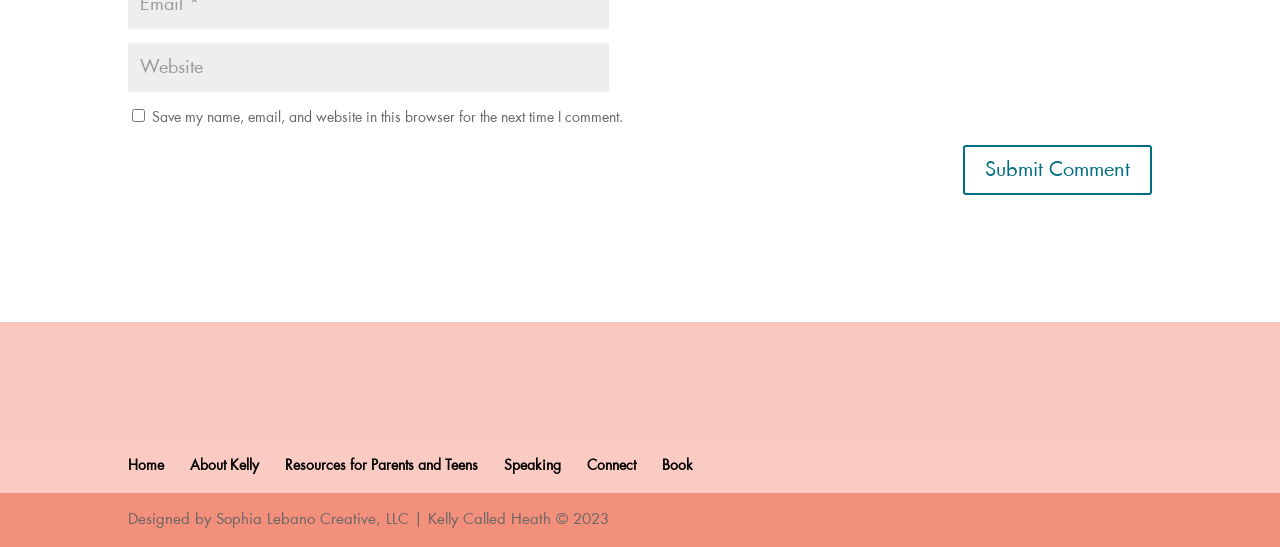From the screenshot, find the bounding box of the UI element matching this description: "바이낸스 OTP분실 해결". Supply the bounding box coordinates in the form [left, top, right, bottom], each a float between 0 and 1.

None